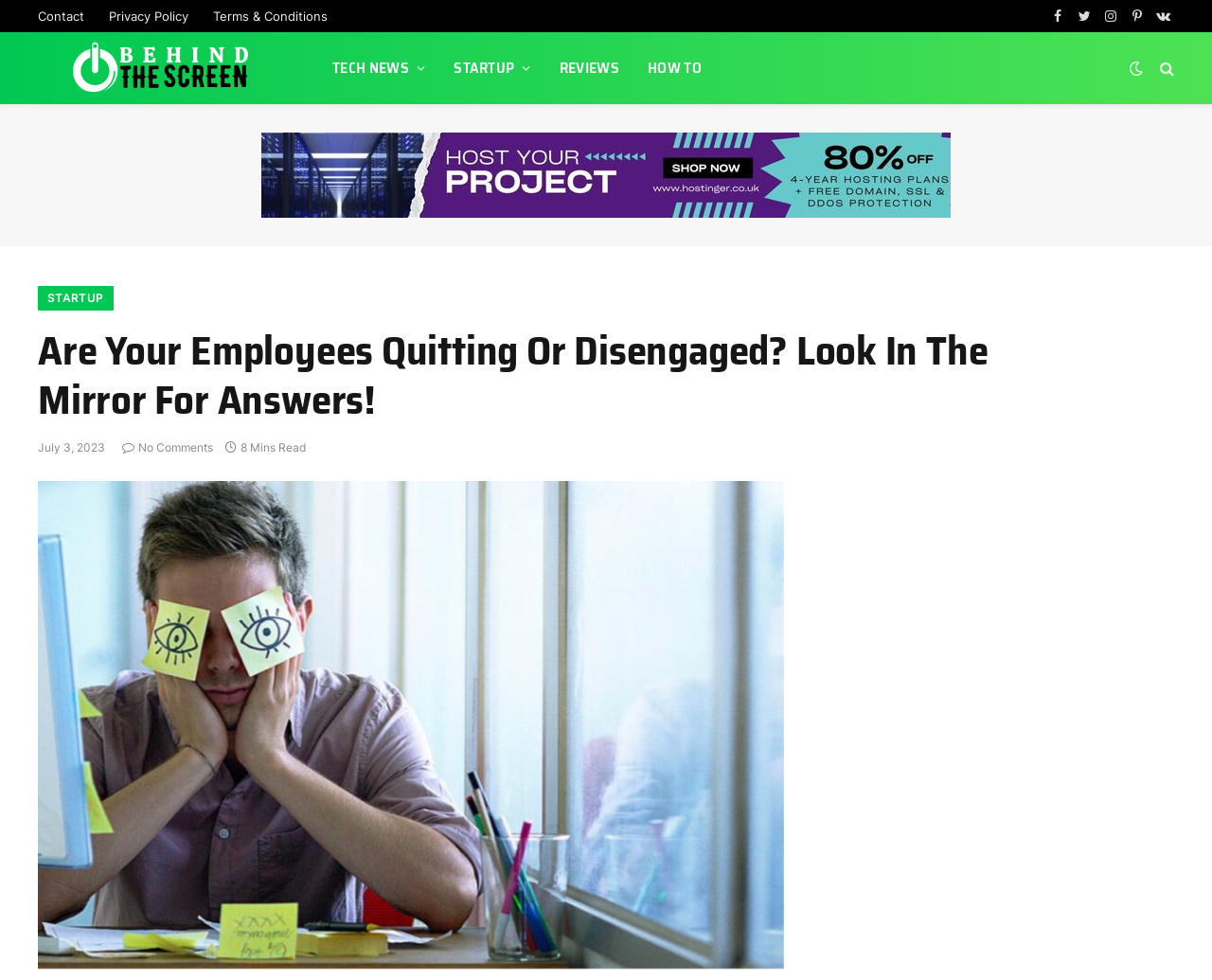Respond to the question below with a concise word or phrase:
What is the name of the website?

Behind The Screen